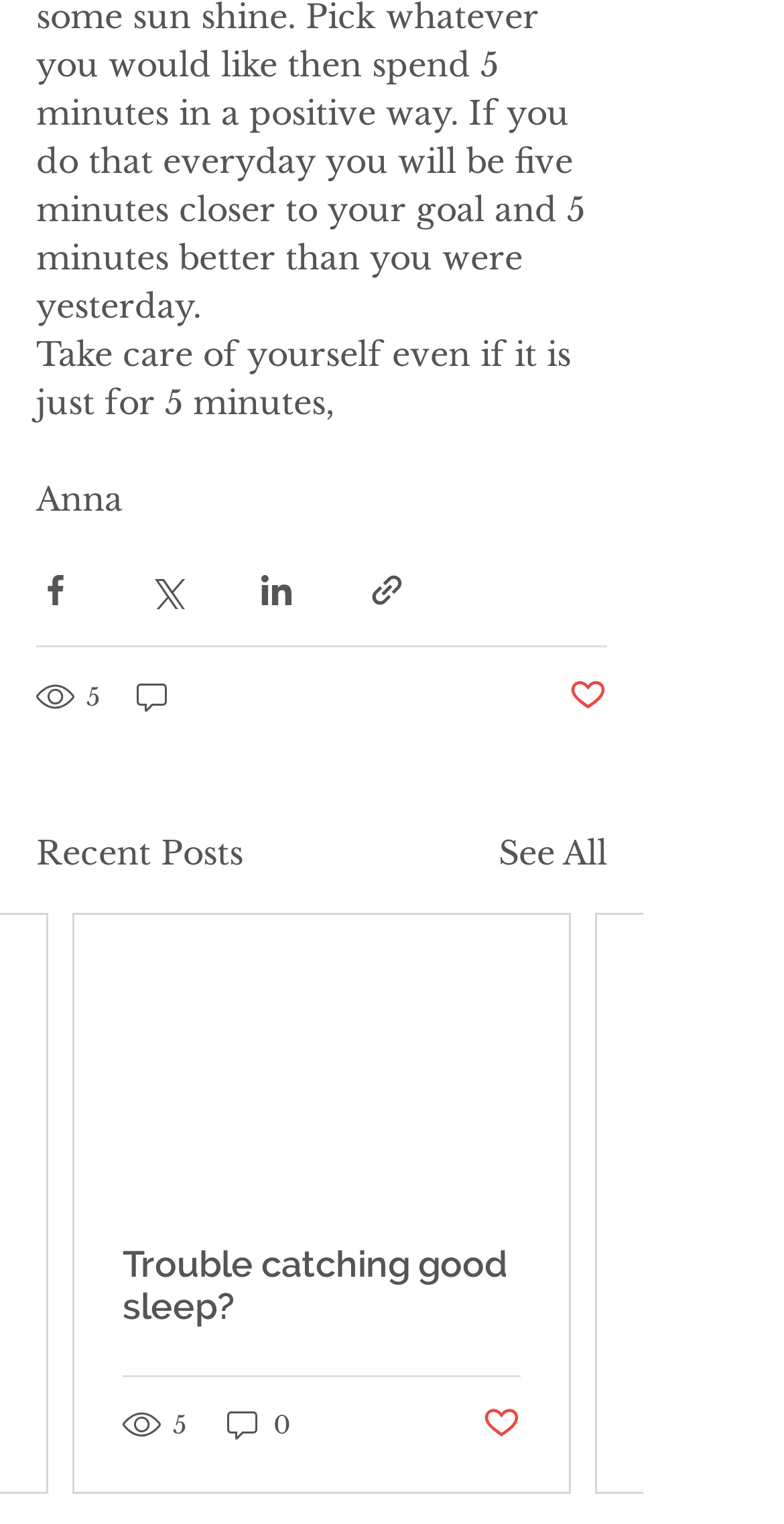What is the quote at the top of the page?
Give a one-word or short phrase answer based on the image.

Take care of yourself